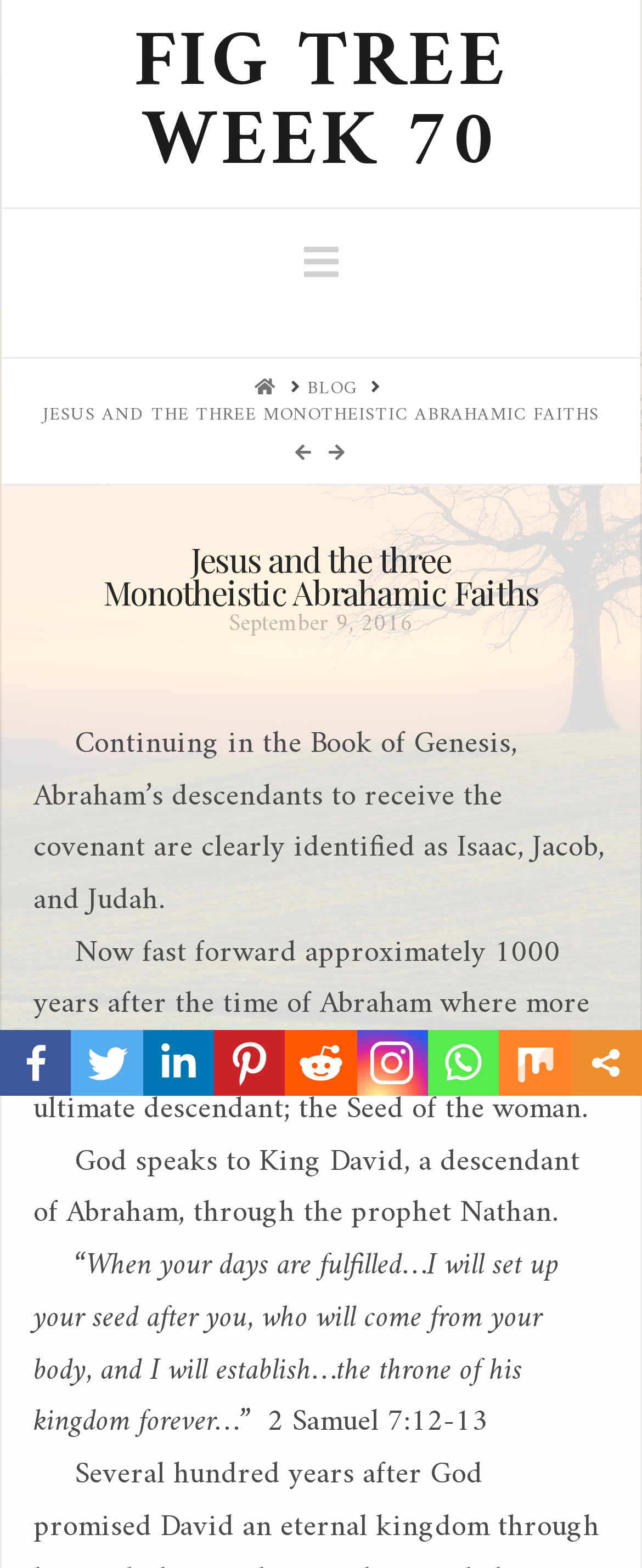How many social media platforms are available for sharing?
Please provide a comprehensive answer based on the contents of the image.

At the bottom of the webpage, there are social media icons for Facebook, Twitter, Linkedin, Pinterest, Reddit, Instagram, Whatsapp, and Mix. Therefore, there are 8 social media platforms available for sharing.